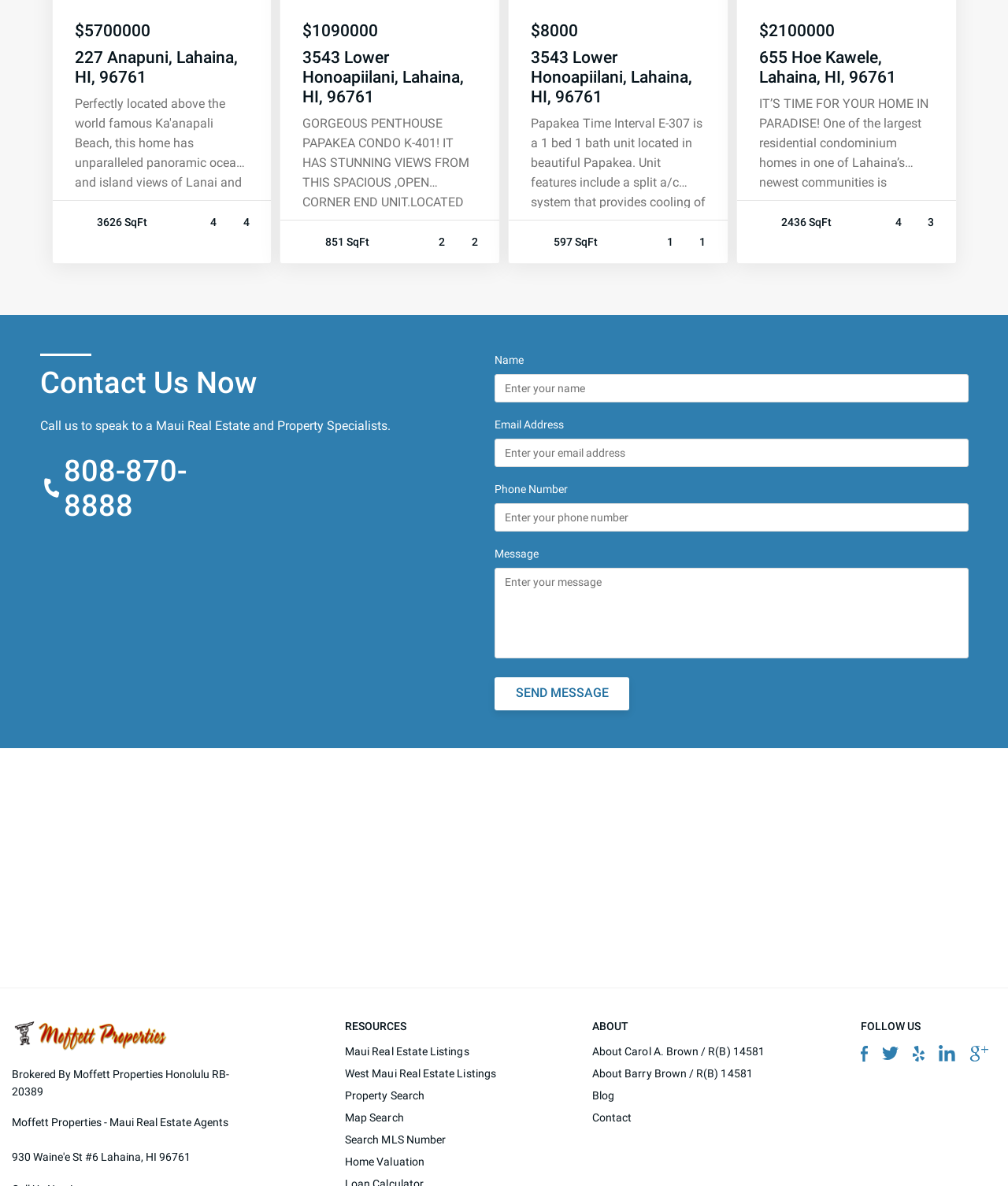Determine the bounding box coordinates for the UI element described. Format the coordinates as (top-left x, top-left y, bottom-right x, bottom-right y) and ensure all values are between 0 and 1. Element description: Maui Real Estate Listings

[0.342, 0.877, 0.492, 0.896]